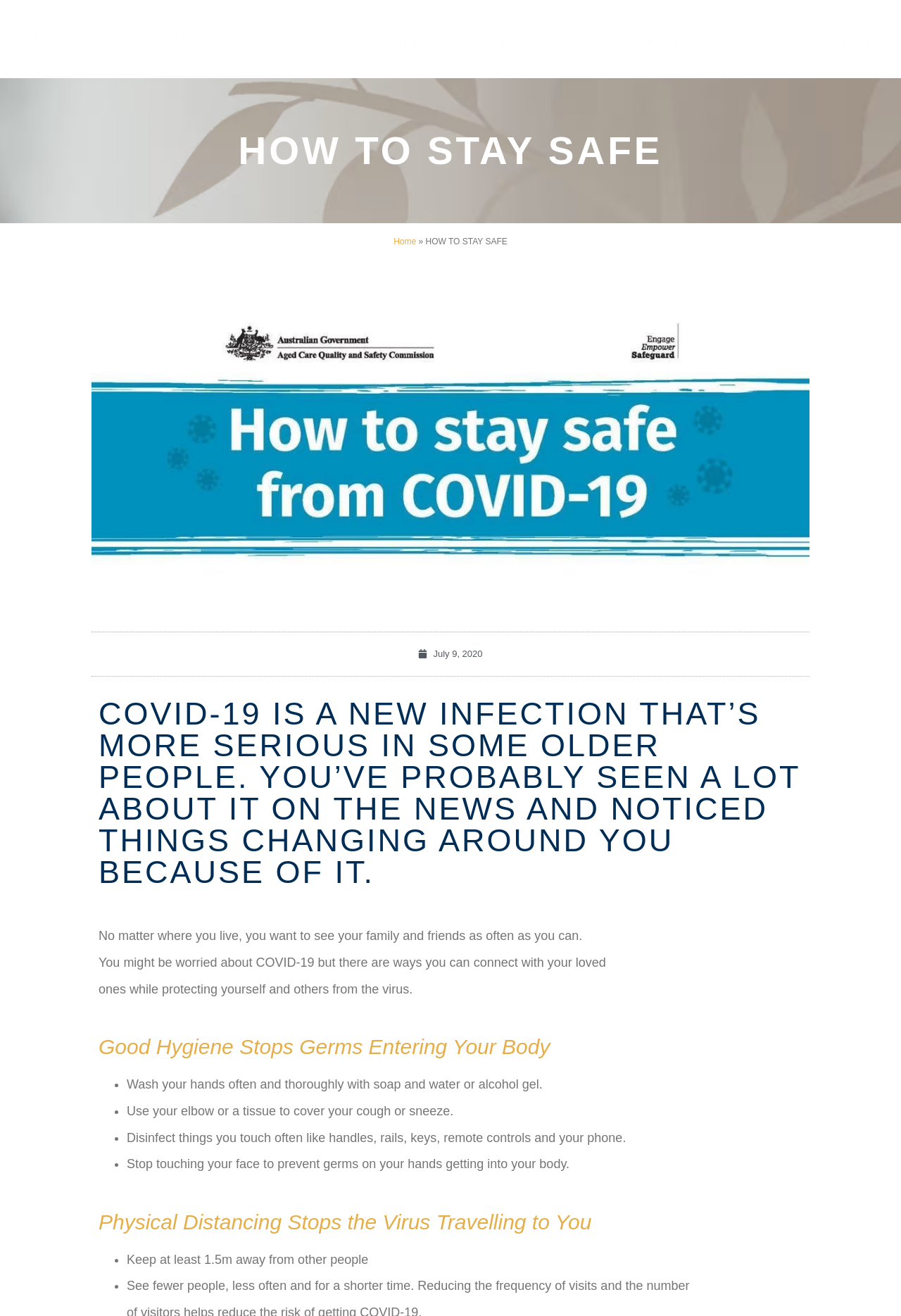Please determine the bounding box coordinates of the section I need to click to accomplish this instruction: "Click on BOOK A TOUR".

[0.777, 0.027, 0.853, 0.038]